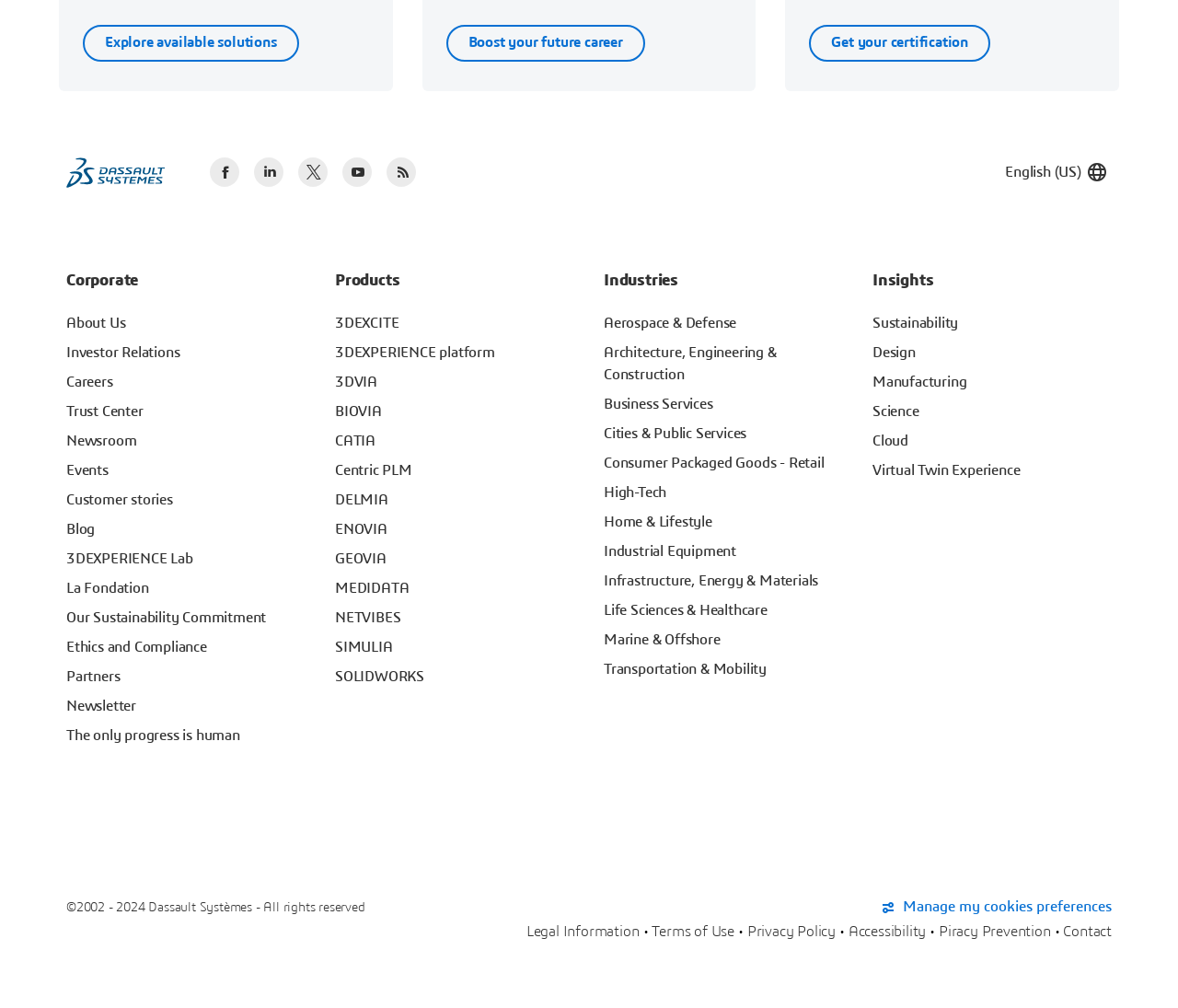Use a single word or phrase to answer the question: What is the company name of the website?

Dassault Systèmes